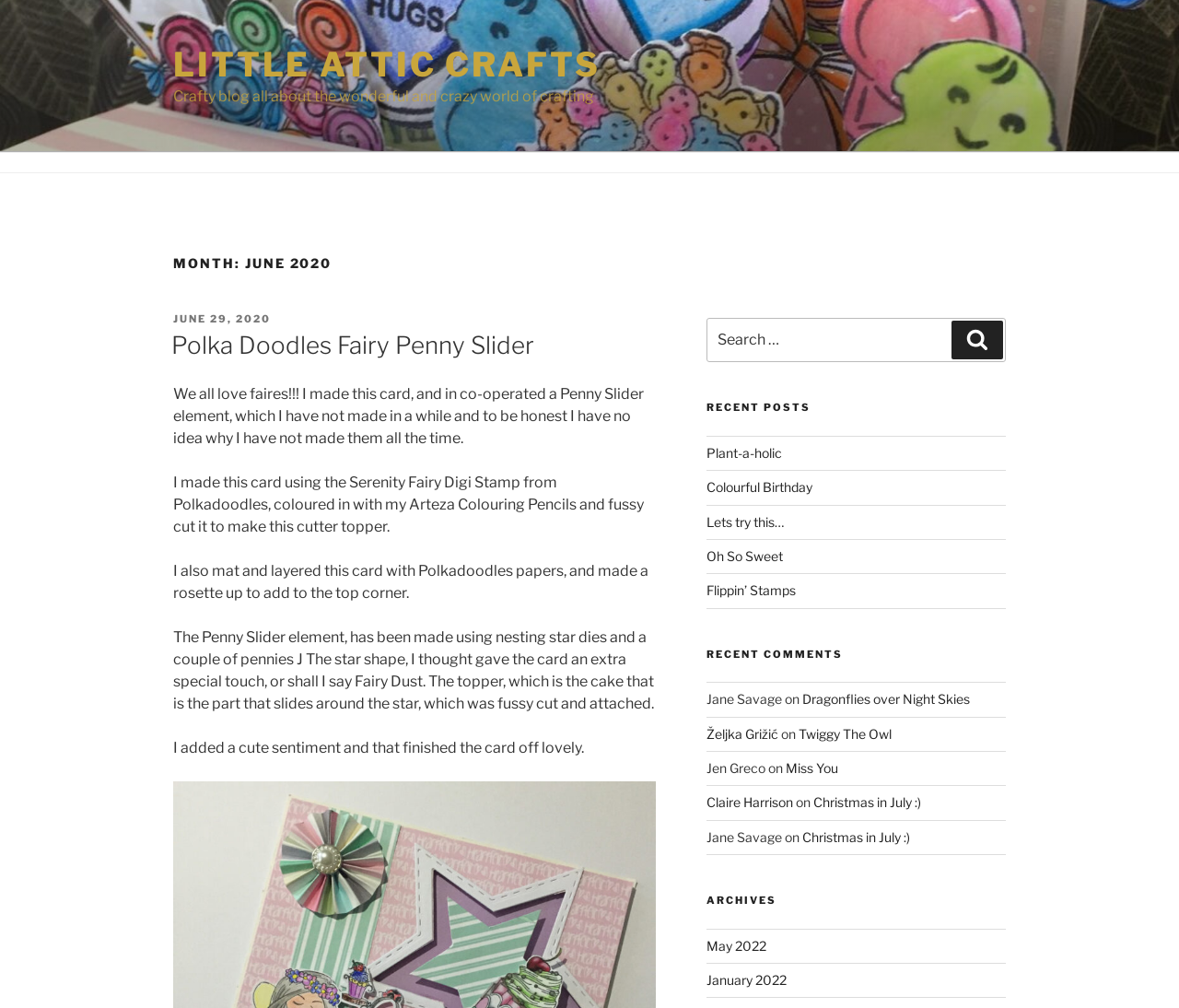Respond to the question below with a single word or phrase:
What is the date of the latest post?

June 29, 2020